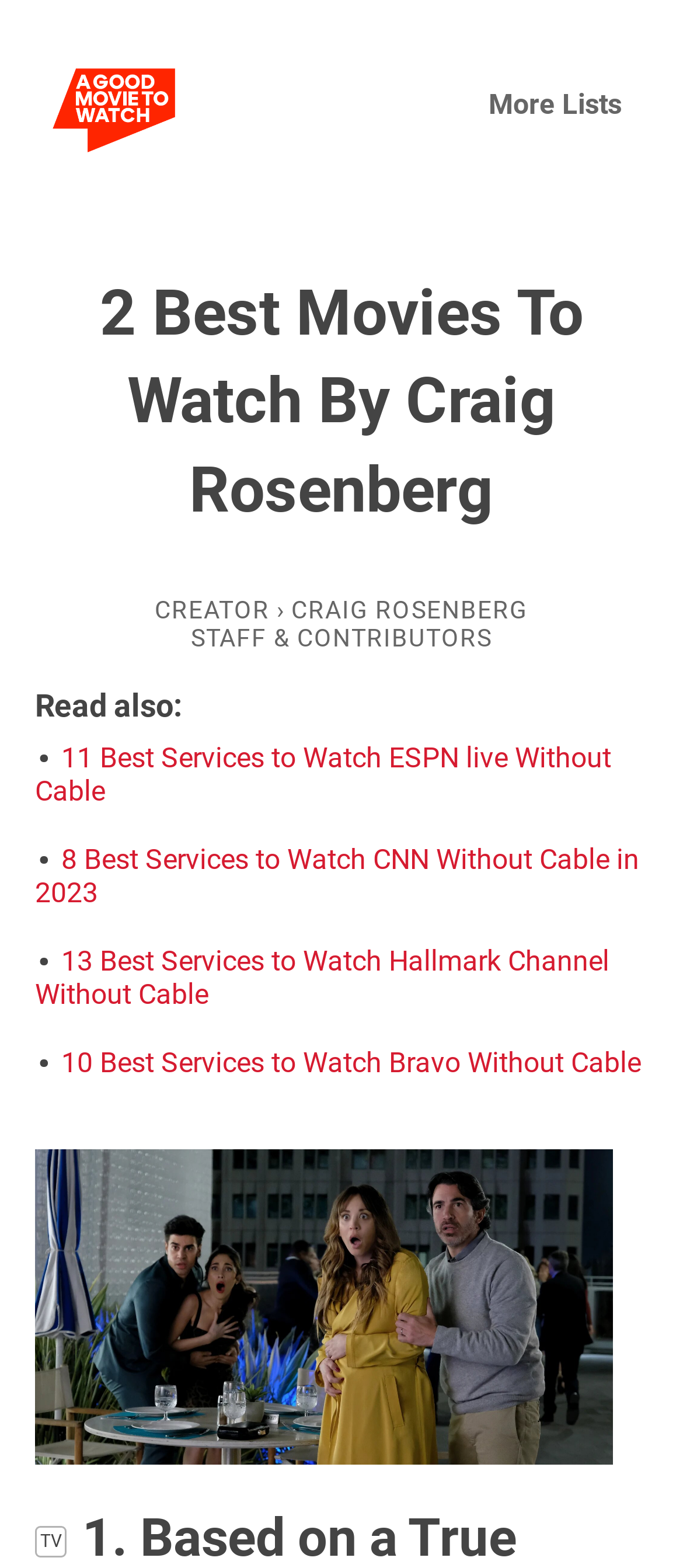Please provide a comprehensive answer to the question based on the screenshot: Who is the creator of the movie list?

I found the creator's name by looking at the link with the text 'CRAIG ROSENBERG' which is preceded by the text 'CREATOR'.